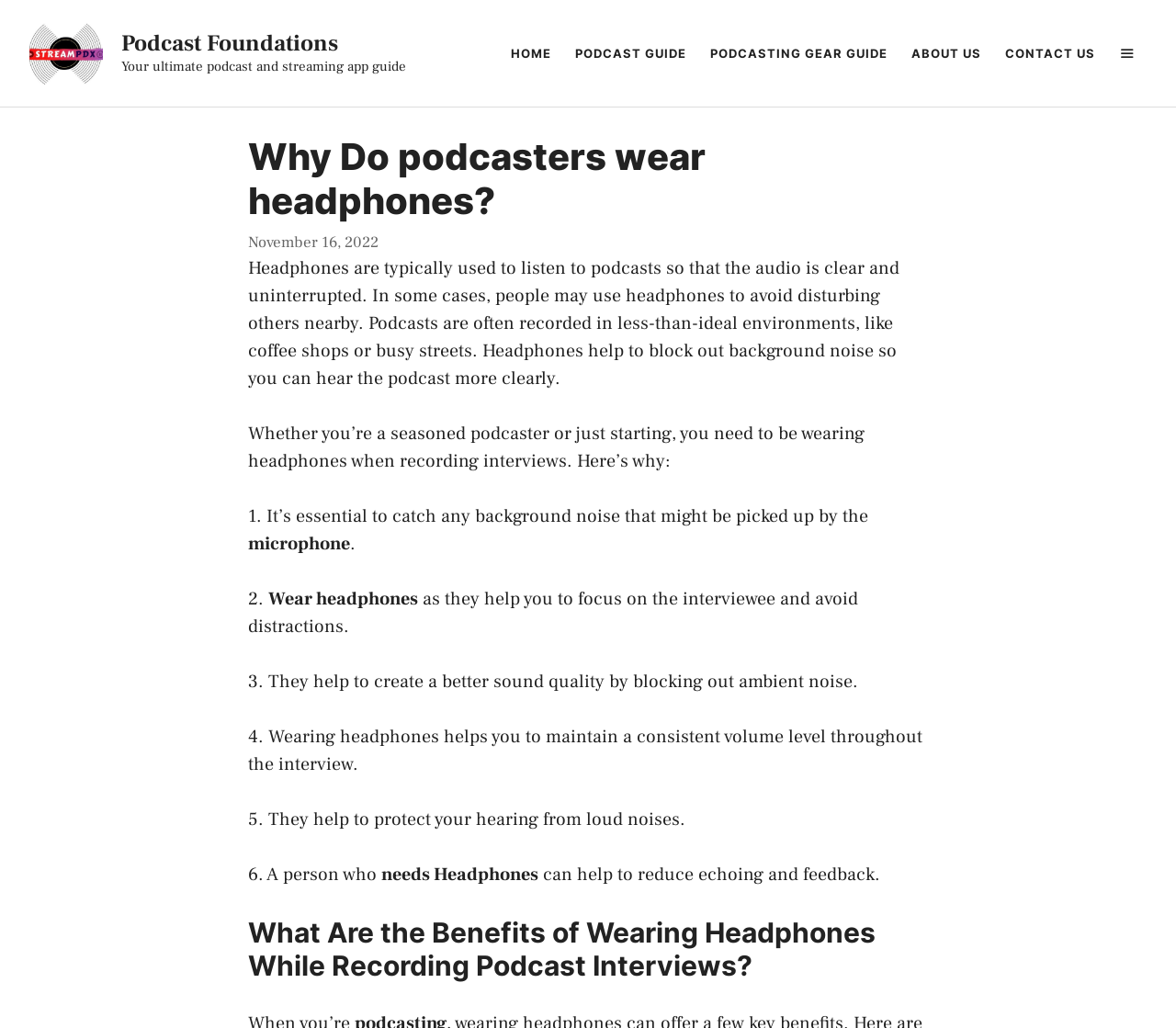Provide a one-word or brief phrase answer to the question:
How many benefits of wearing headphones are mentioned on the webpage?

6